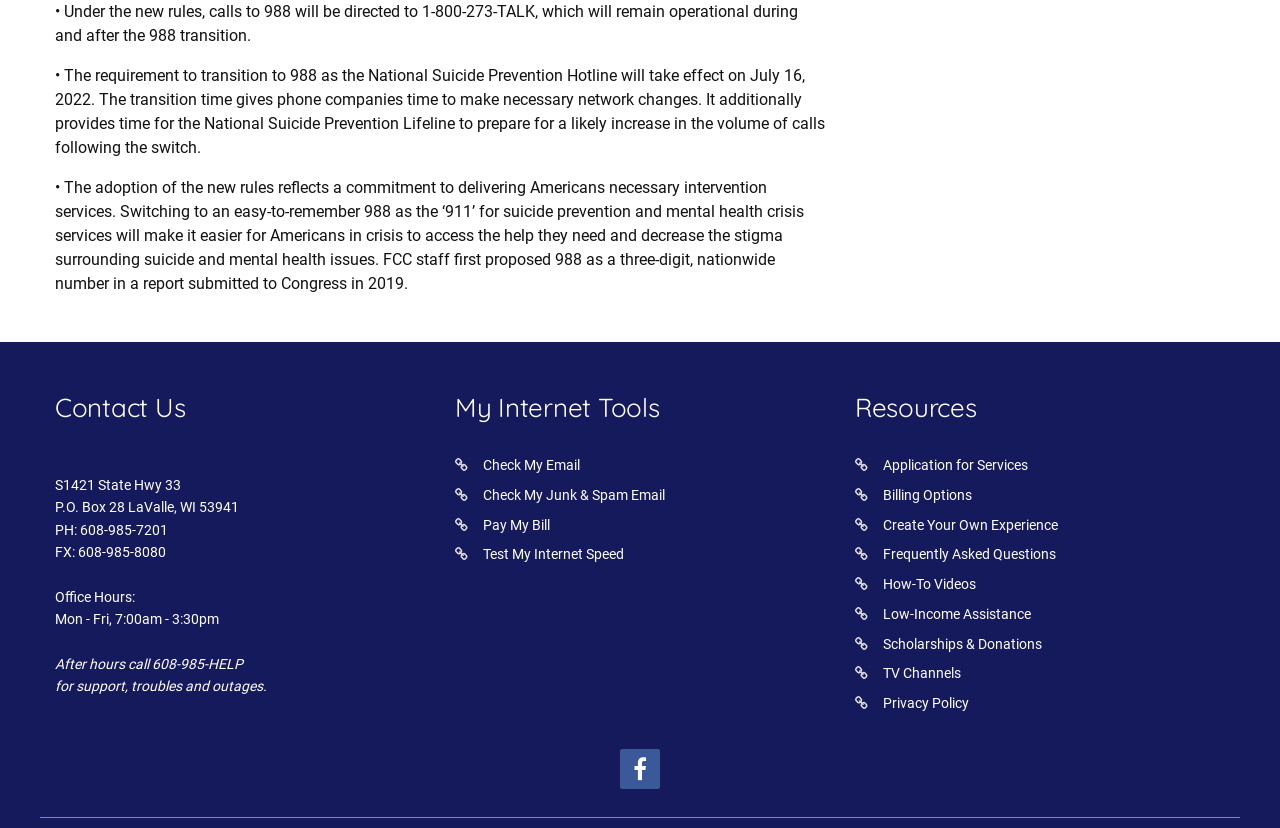What is the phone number for after-hours support?
Based on the image, give a one-word or short phrase answer.

608-985-HELP